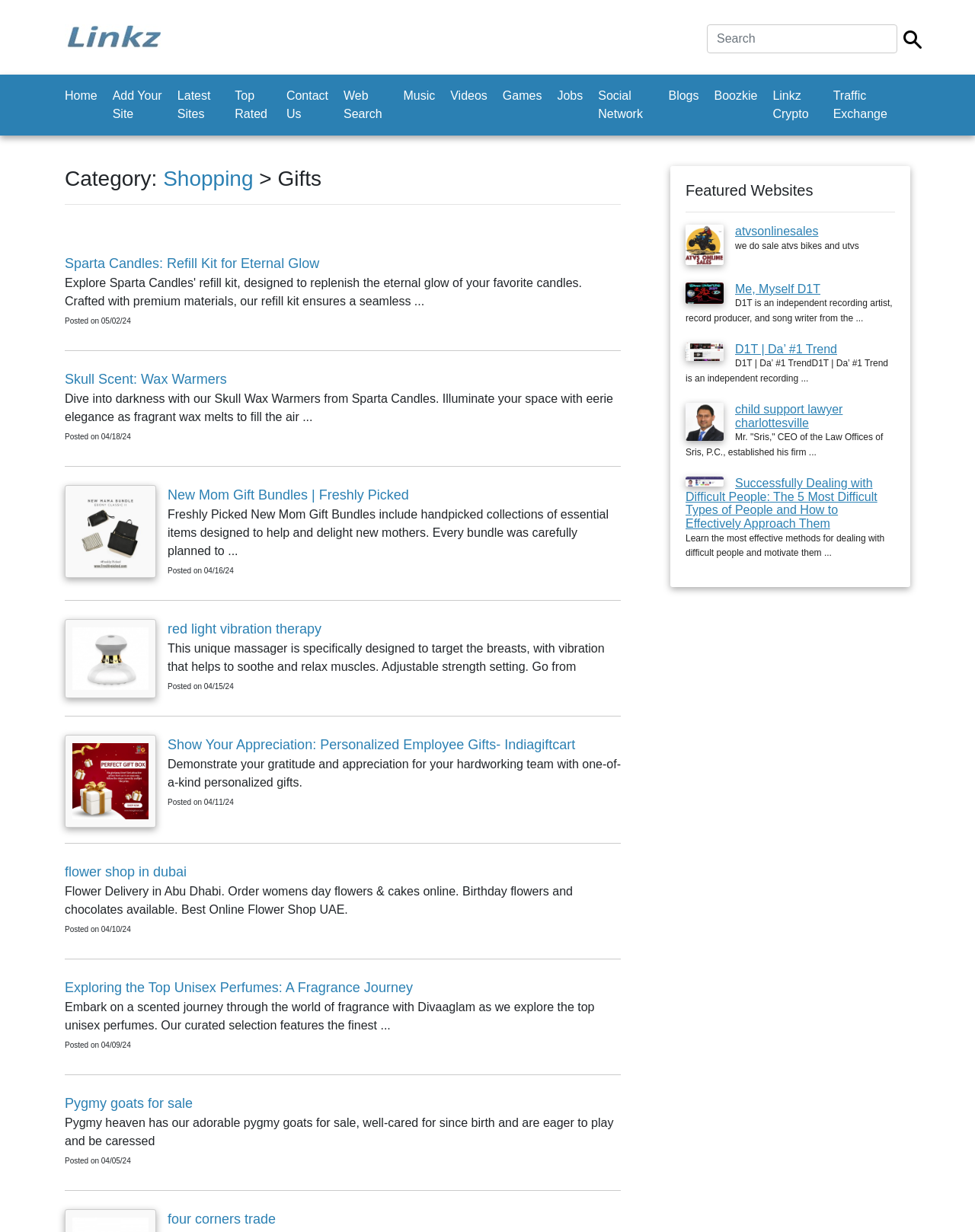From the element description Web Search, predict the bounding box coordinates of the UI element. The coordinates must be specified in the format (top-left x, top-left y, bottom-right x, bottom-right y) and should be within the 0 to 1 range.

[0.352, 0.066, 0.404, 0.105]